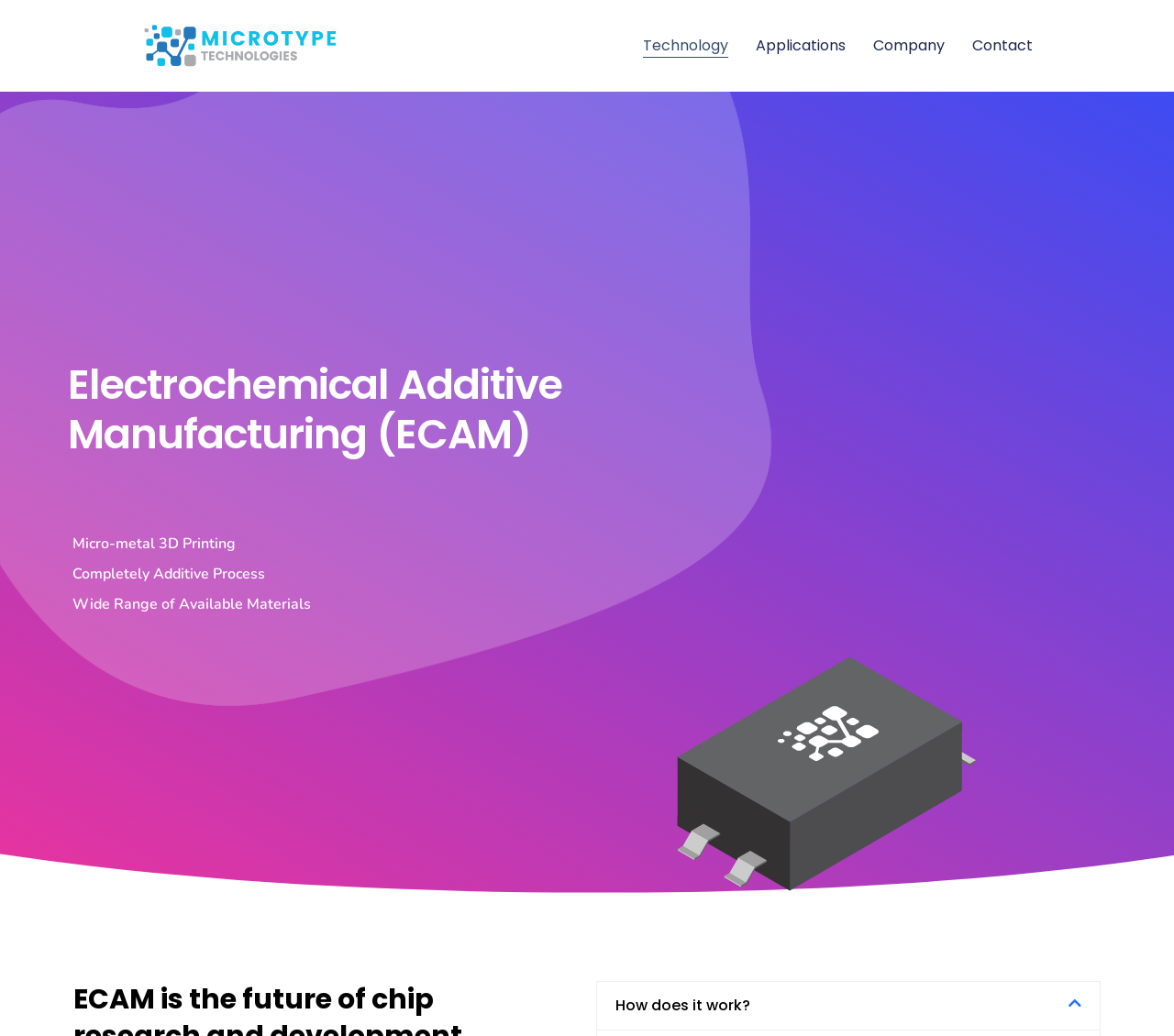What can be learned from the 'How does it work?' section?
Give a thorough and detailed response to the question.

The 'How does it work?' section is likely to provide information about the Electrochemical Additive Manufacturing (ECAM) process, which is the main technology offered by the company. It may explain the steps involved in the process and how it works.